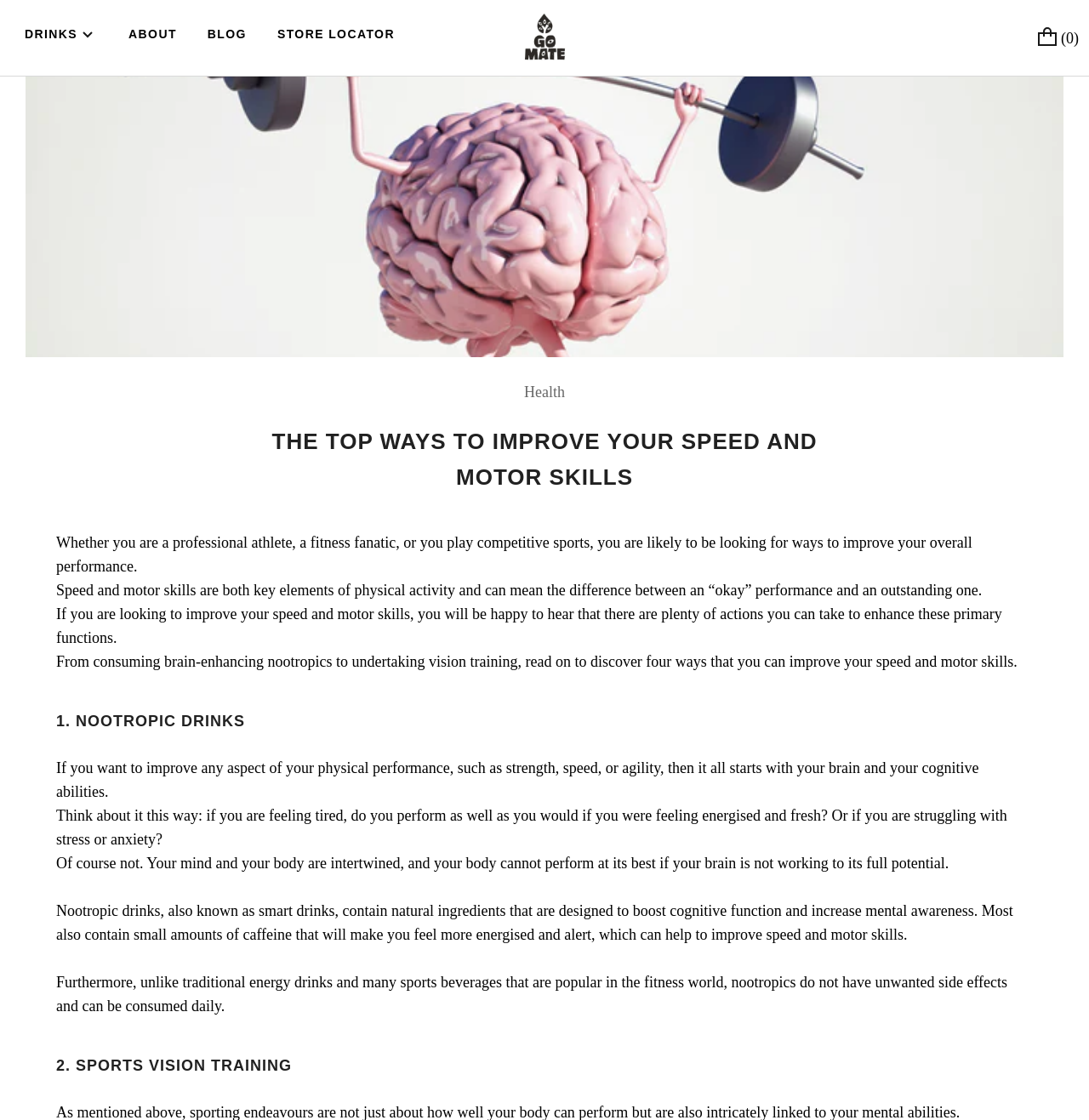What is the main topic of this webpage?
Could you please answer the question thoroughly and with as much detail as possible?

Based on the webpage content, it is clear that the main topic is about improving speed and motor skills, as indicated by the heading 'THE TOP WAYS TO IMPROVE YOUR SPEED AND MOTOR SKILLS' and the subsequent paragraphs discussing ways to enhance these skills.